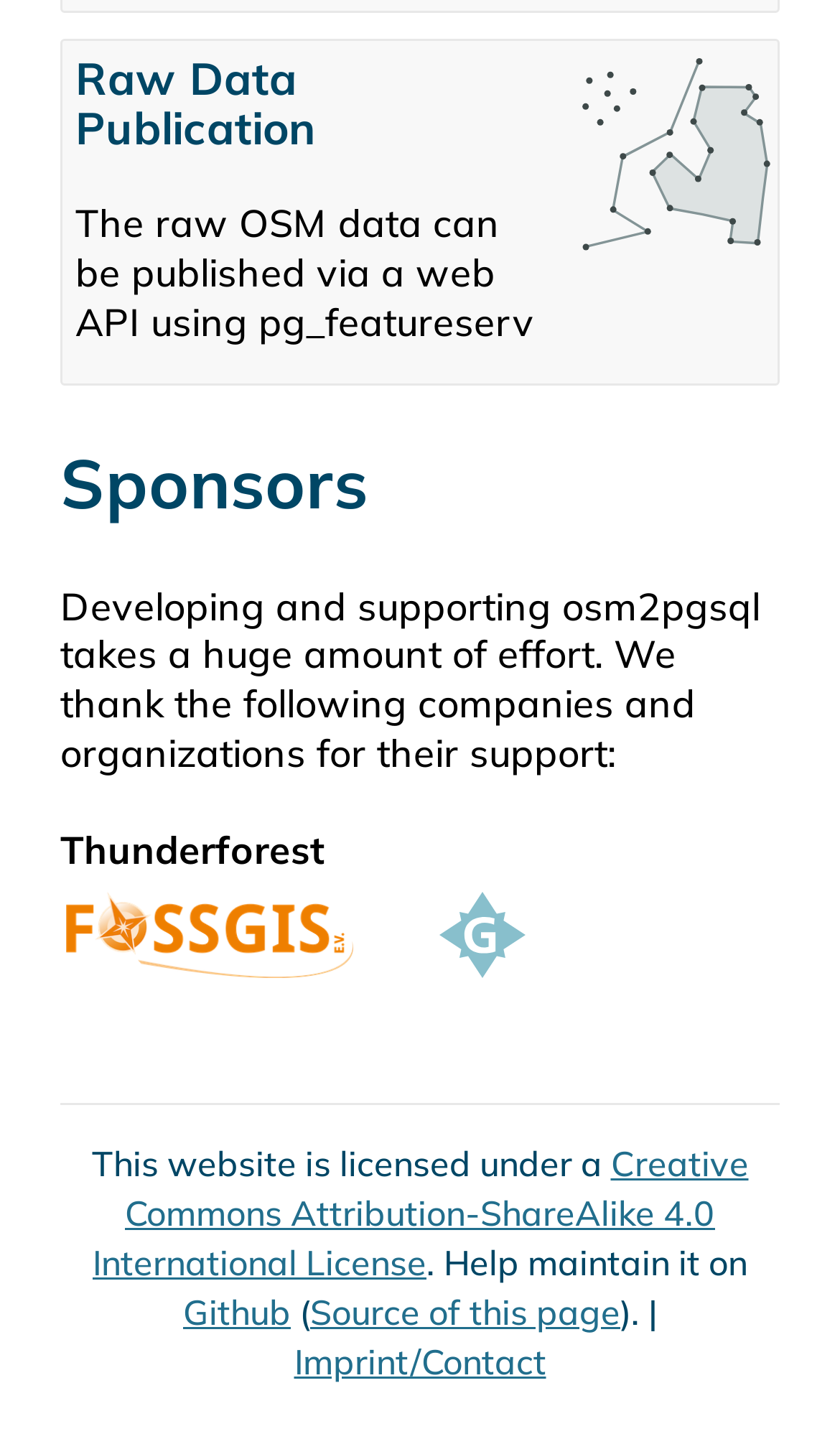Please locate the bounding box coordinates of the region I need to click to follow this instruction: "Check the license information".

[0.11, 0.794, 0.891, 0.892]